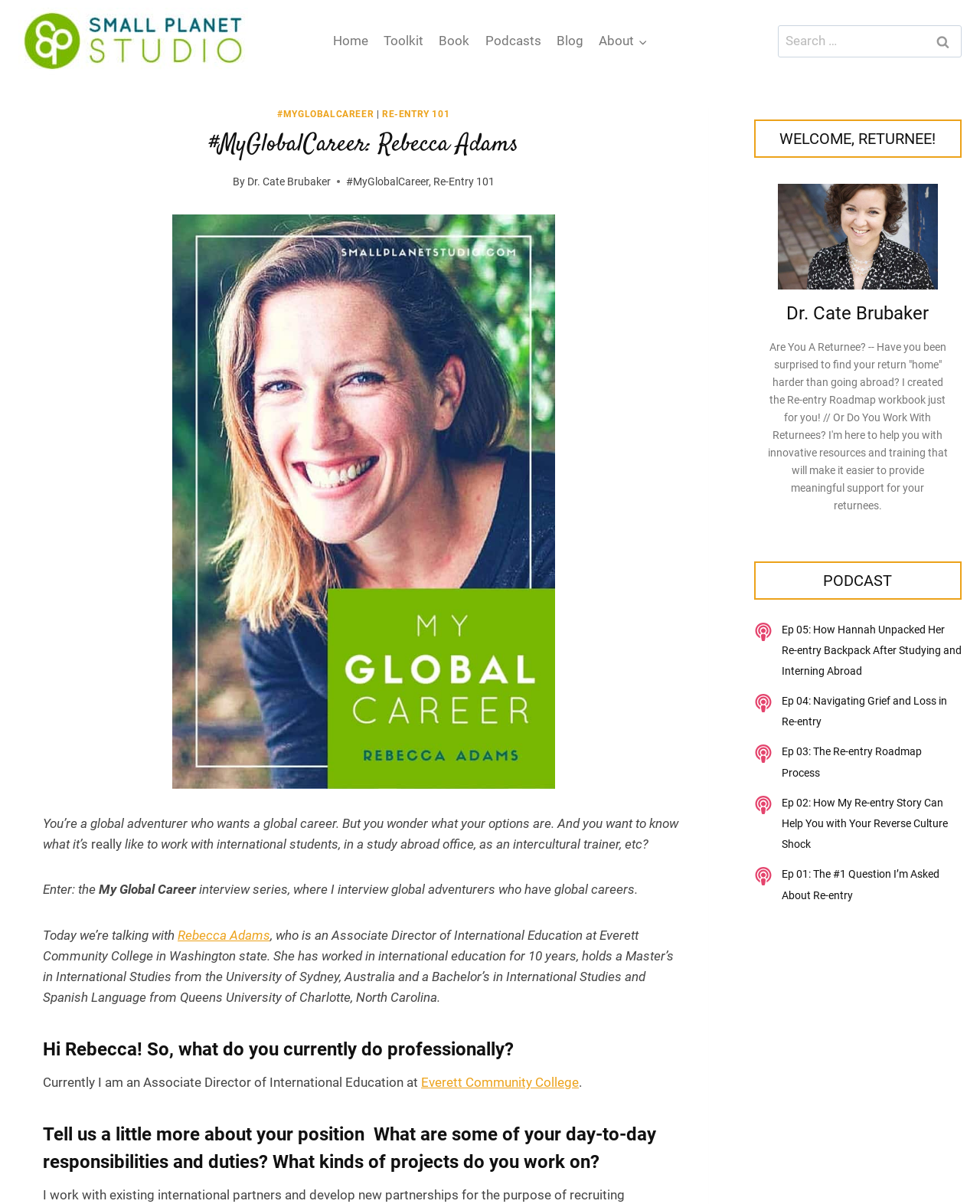Can you find and provide the main heading text of this webpage?

#MyGlobalCareer: Rebecca Adams